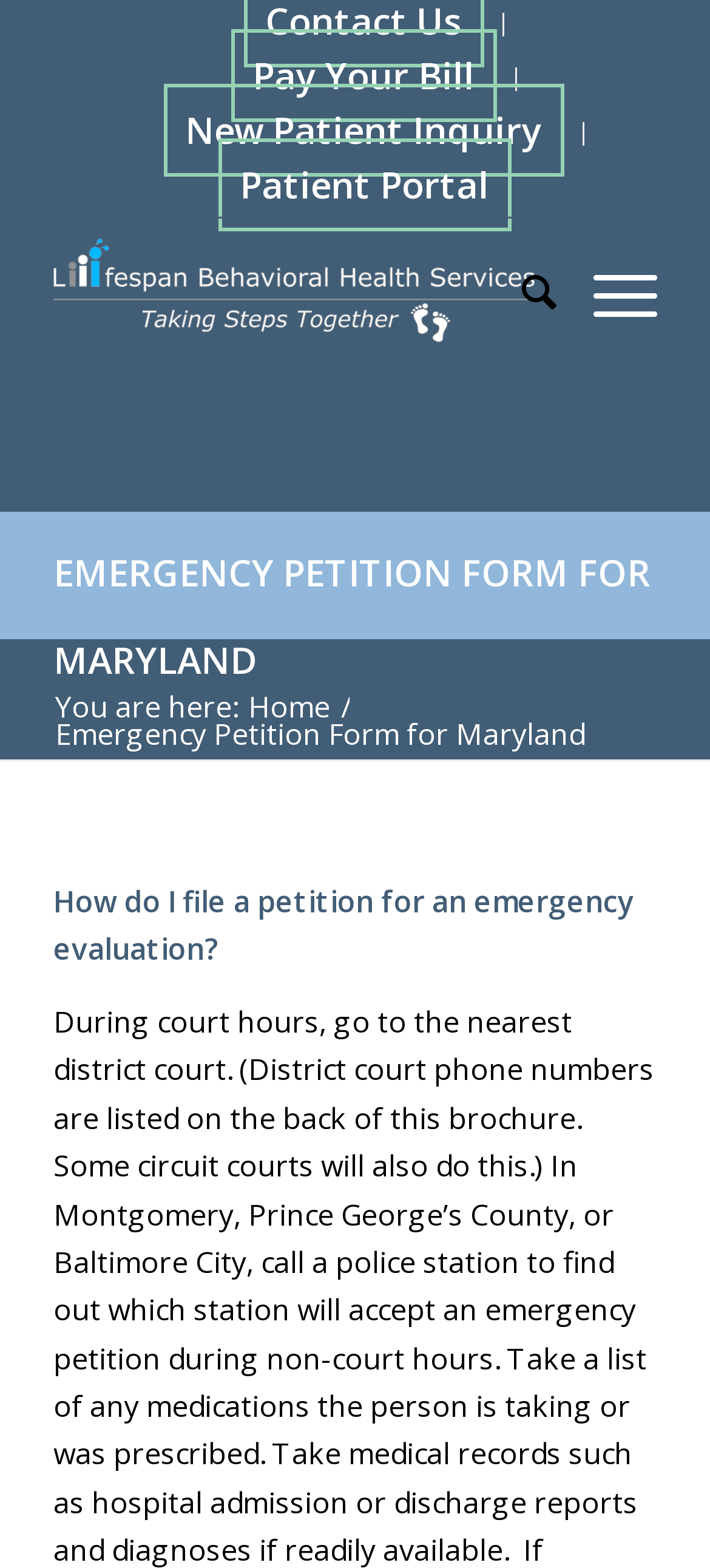Please find and give the text of the main heading on the webpage.

EMERGENCY PETITION FORM FOR MARYLAND